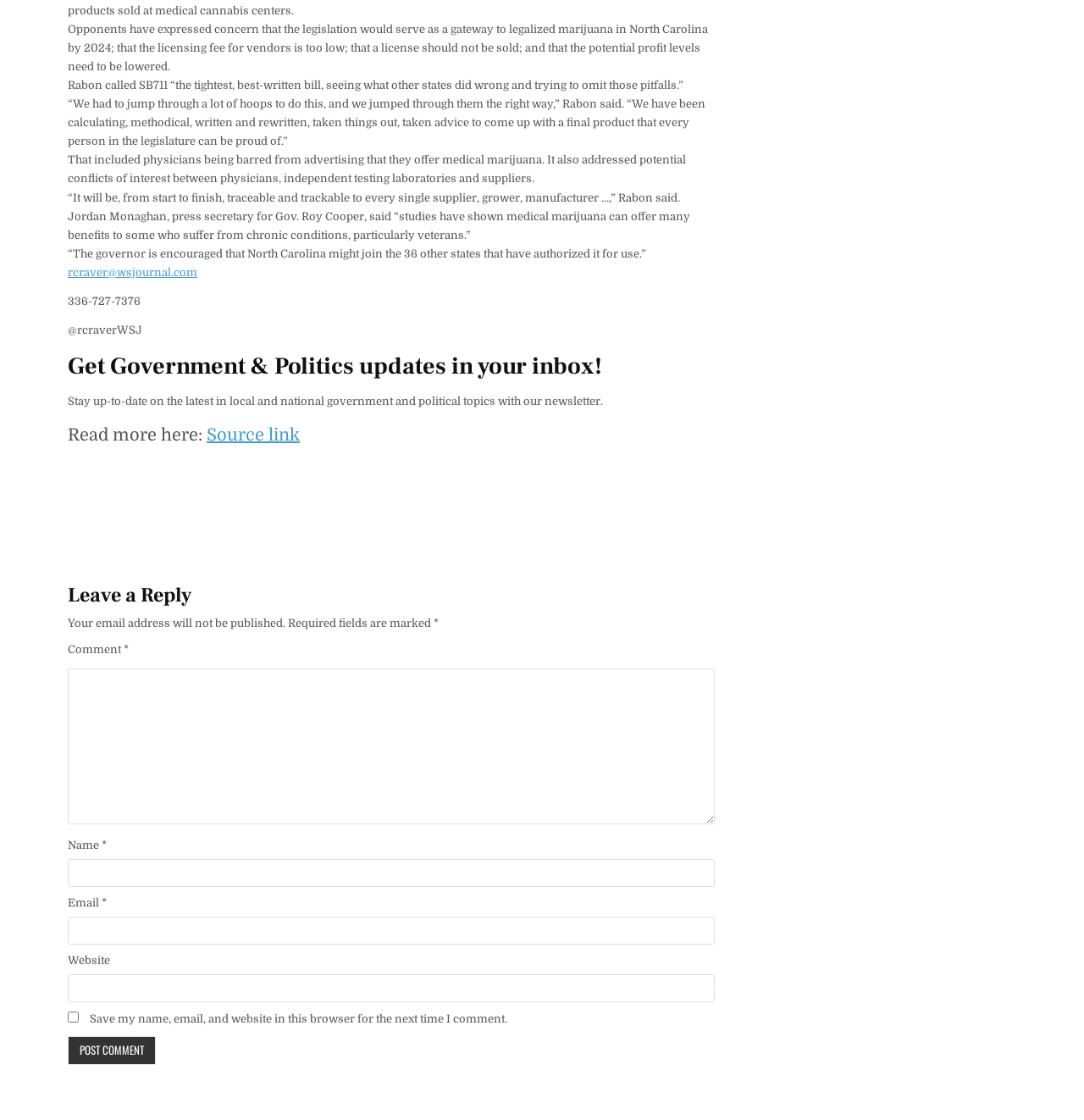What is the contact information provided?
Based on the visual details in the image, please answer the question thoroughly.

The article provides the contact information of the author, including their email address and phone number, which can be used to reach out to them.